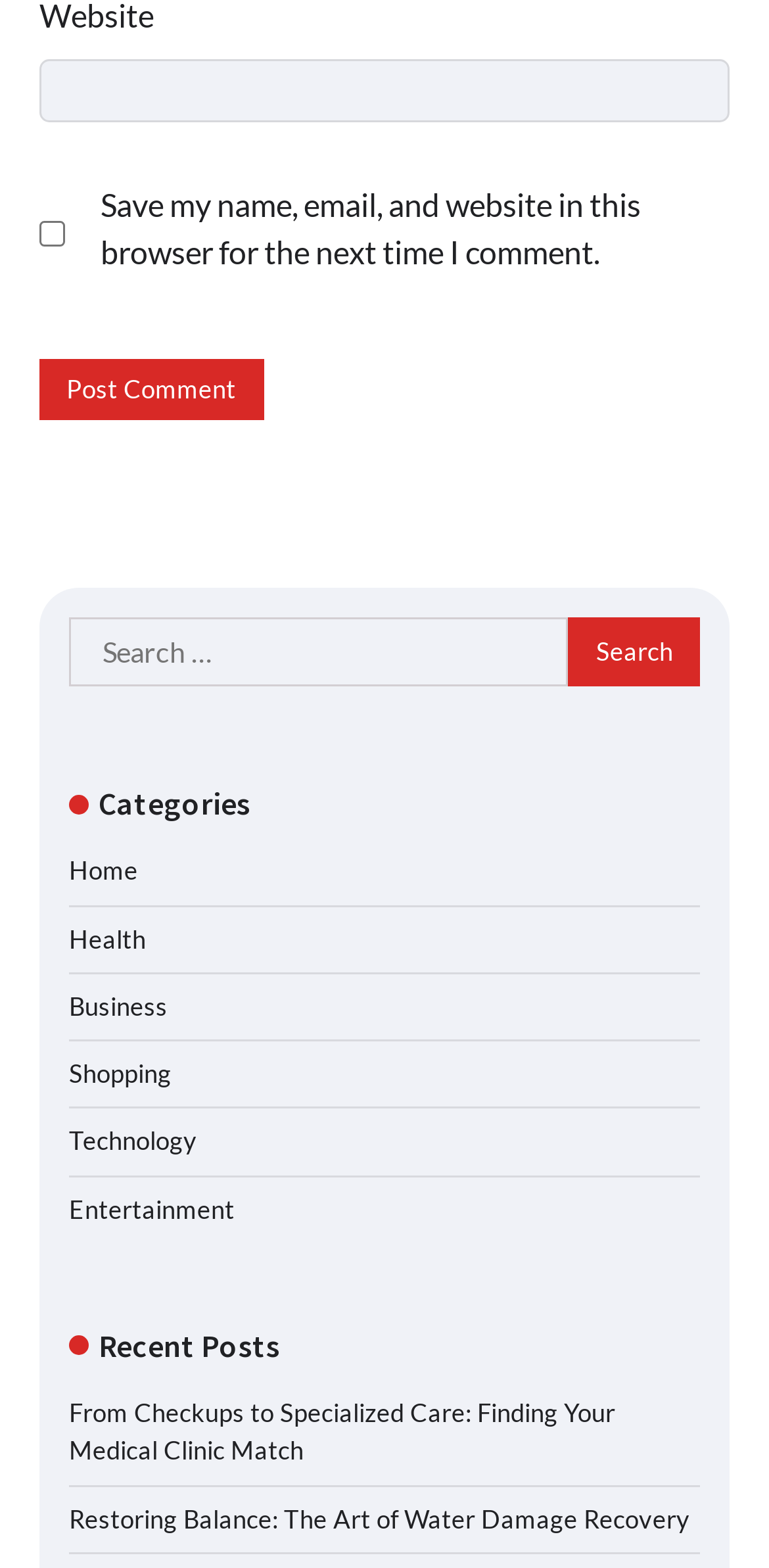Please identify the bounding box coordinates of the element's region that I should click in order to complete the following instruction: "Post a comment". The bounding box coordinates consist of four float numbers between 0 and 1, i.e., [left, top, right, bottom].

[0.051, 0.23, 0.343, 0.268]